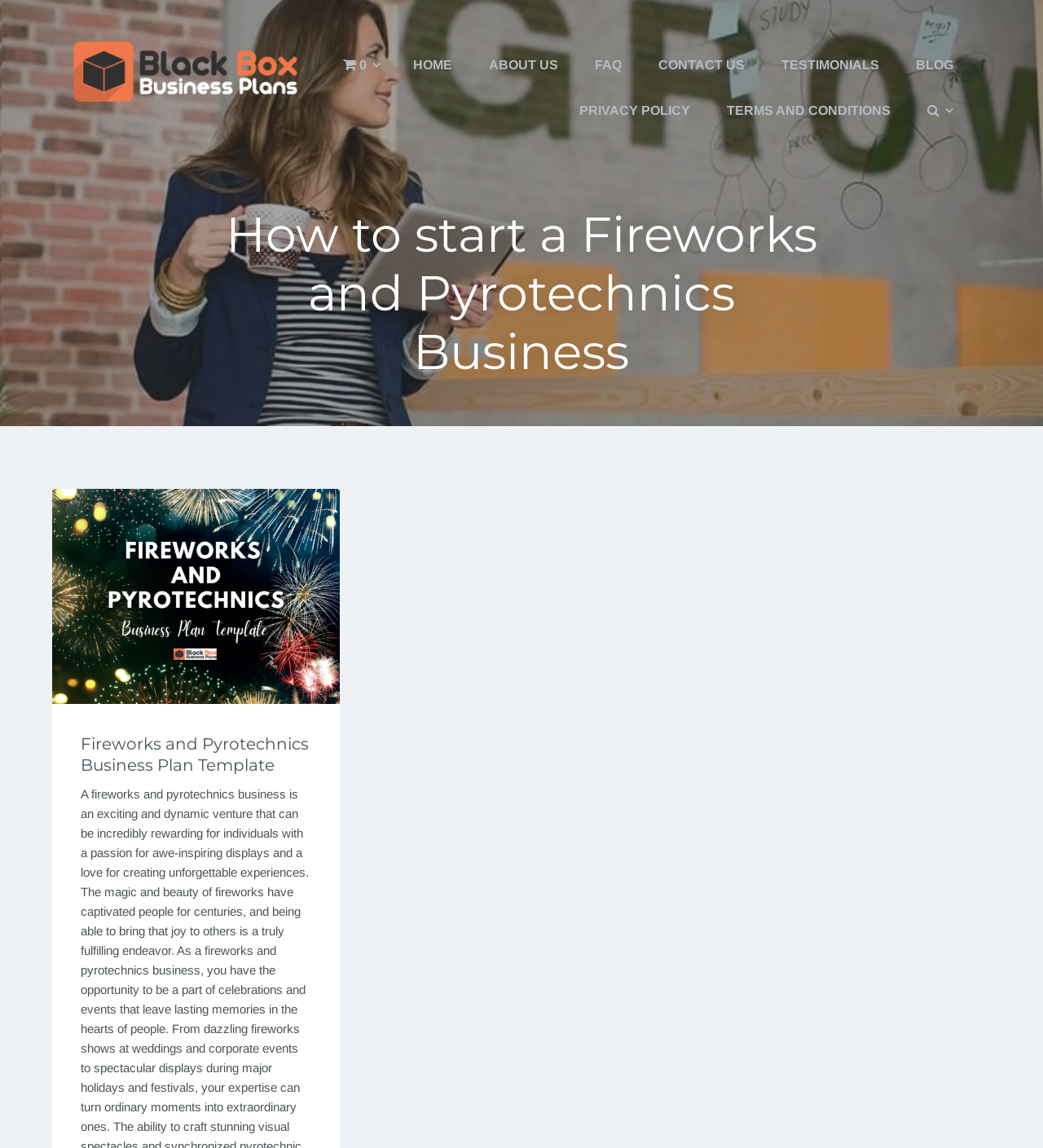Refer to the screenshot and give an in-depth answer to this question: How many navigation menu items are there?

I counted the number of links in the navigation menu at the top of the webpage, which includes 'HOME', 'ABOUT US', 'FAQ', 'CONTACT US', 'TESTIMONIALS', 'BLOG', and 'PRIVACY POLICY'. There are 7 navigation menu items in total.